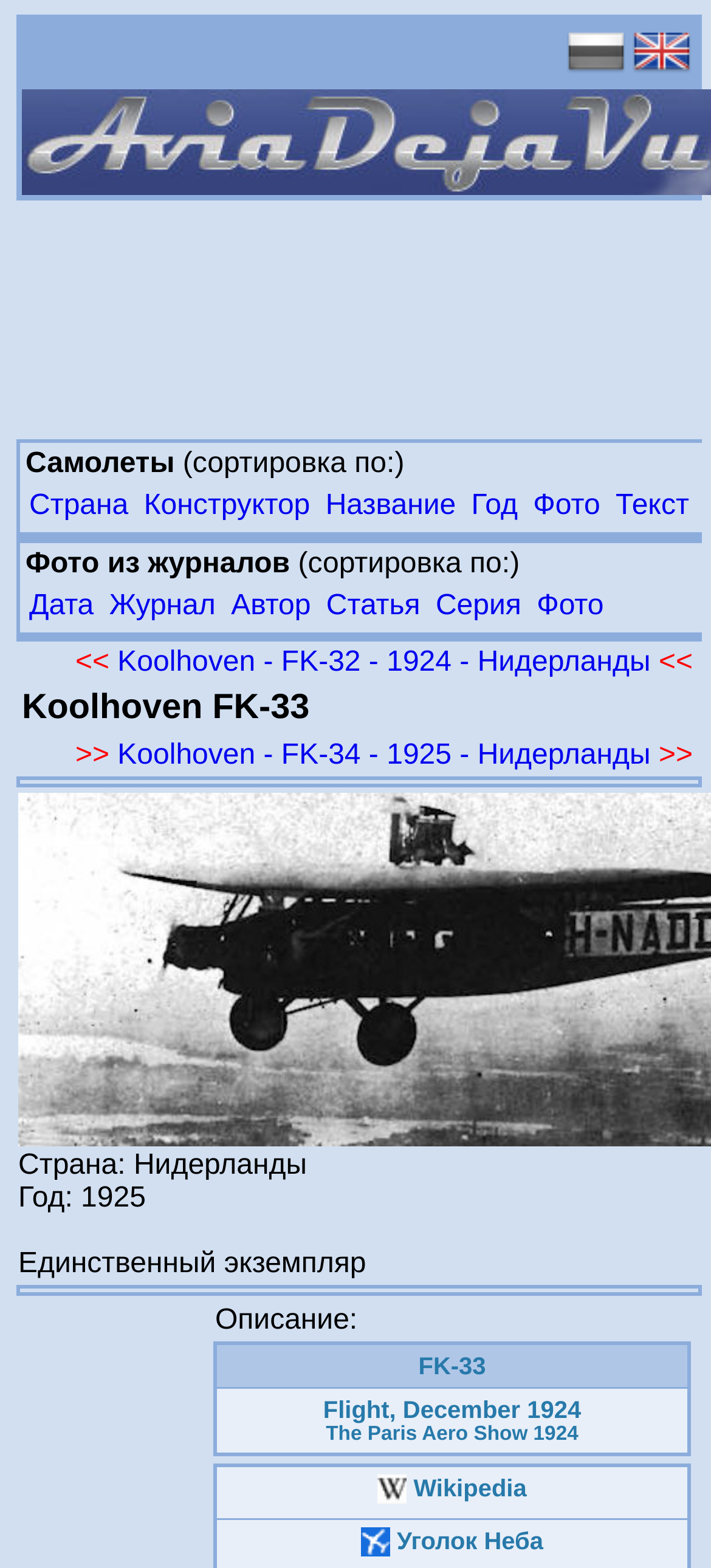Specify the bounding box coordinates of the area that needs to be clicked to achieve the following instruction: "View next page".

[0.106, 0.472, 0.974, 0.492]